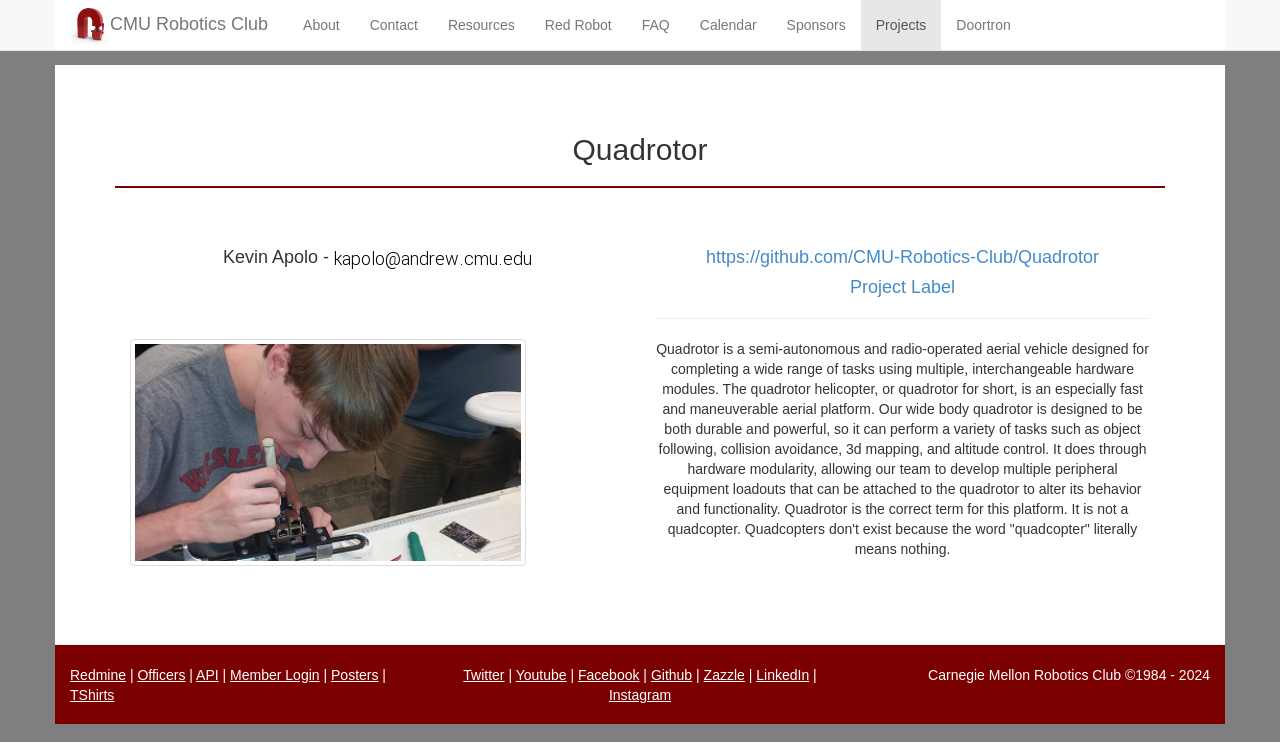Show the bounding box coordinates of the element that should be clicked to complete the task: "View the Projects".

[0.672, 0.0, 0.735, 0.067]